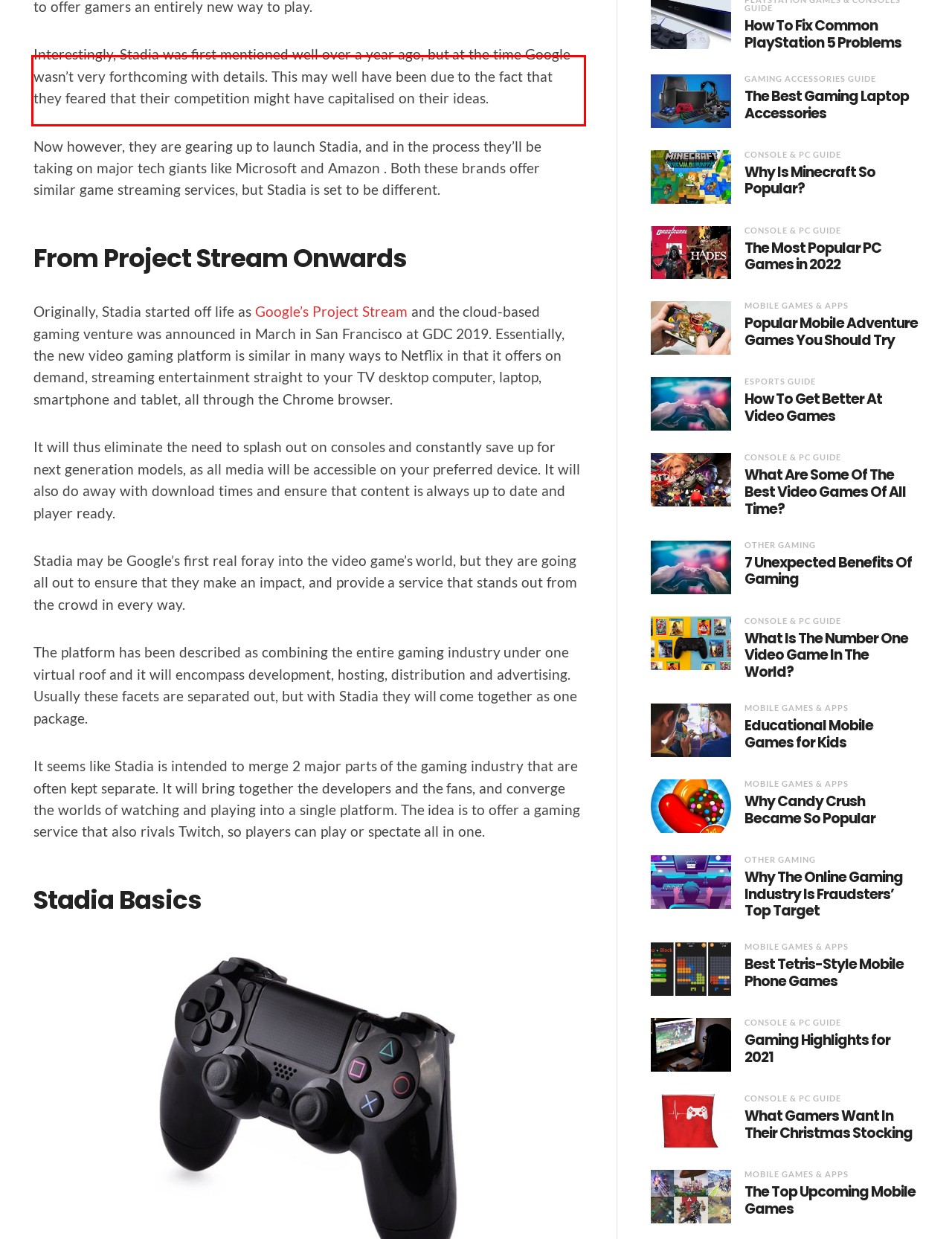Analyze the red bounding box in the provided webpage screenshot and generate the text content contained within.

Interestingly, Stadia was first mentioned well over a year ago, but at the time Google wasn’t very forthcoming with details. This may well have been due to the fact that they feared that their competition might have capitalised on their ideas.